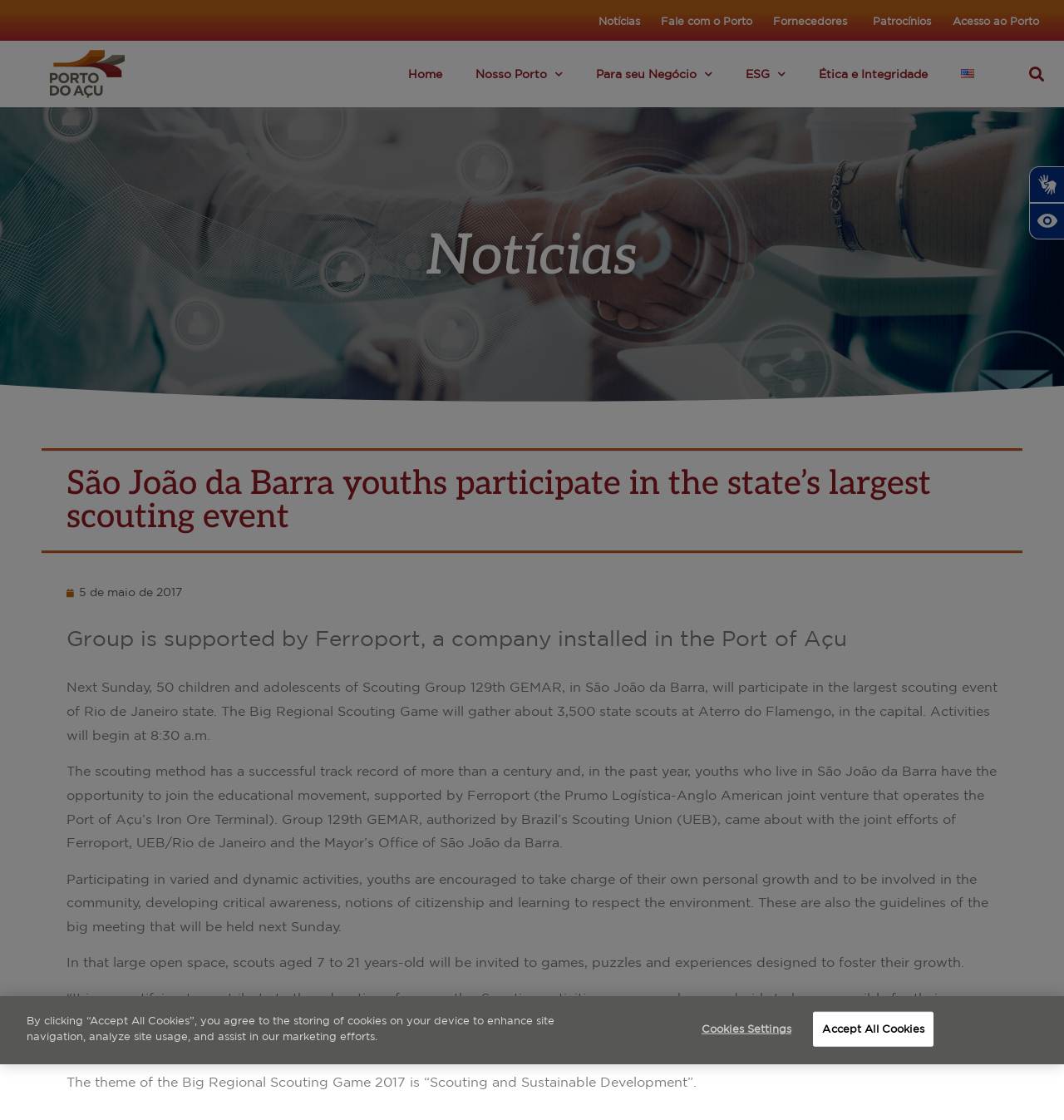What is the position of Marcio Redivo mentioned in the webpage?
Refer to the image and give a detailed response to the question.

The webpage quotes Marcio Redivo, who is mentioned as the 'general Sustainability manager at Ferroport', saying '“It is so gratifying to contribute to the education of our youths. Scouting activities encourage boys and girls to be responsible for their own development and to be concerned about others, through team work. Certainly we are trailing the path to educate youths who are engaged in building a better world,”'